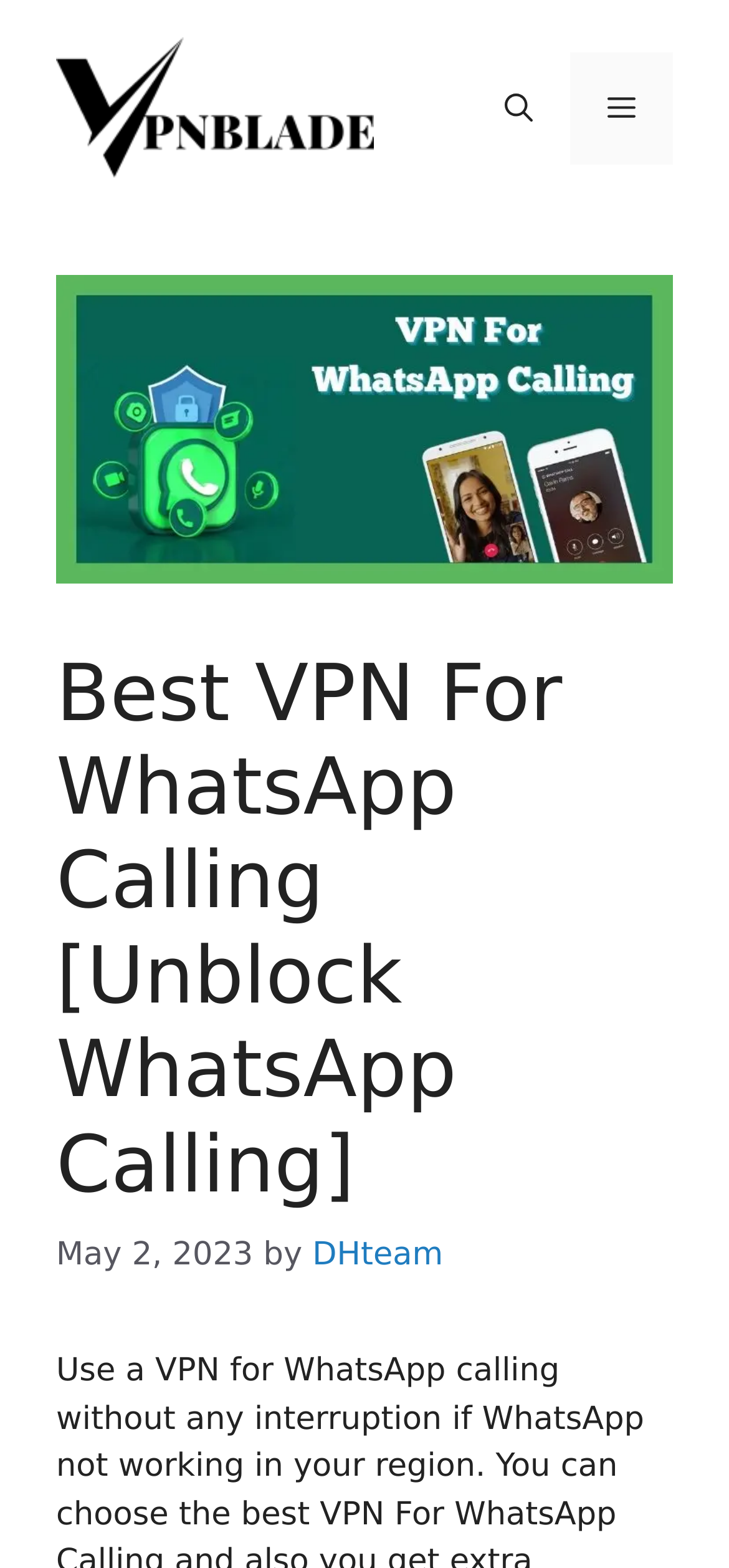Please answer the following question using a single word or phrase: 
What is the logo of the website?

VPNBlade